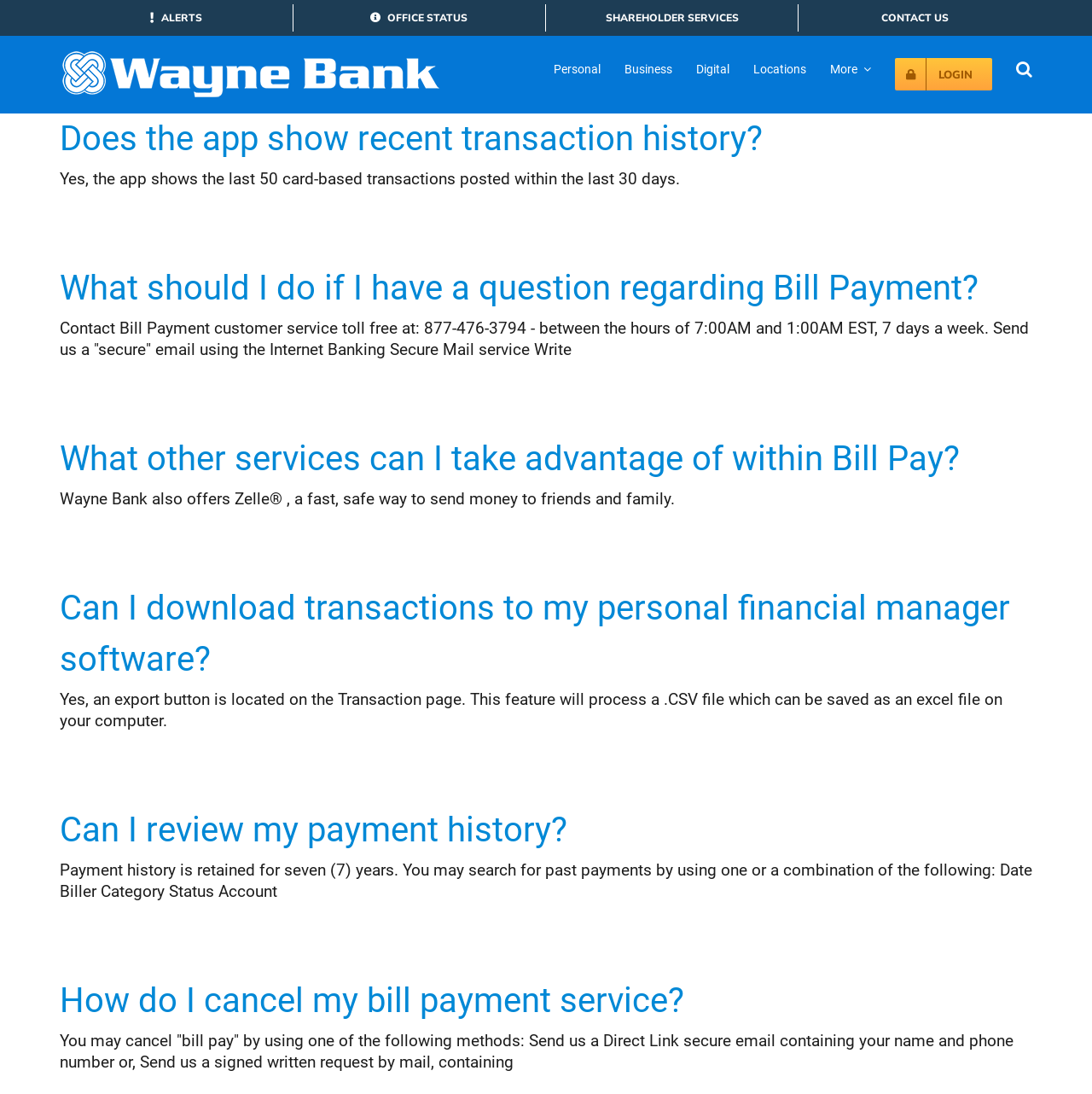Using the information in the image, give a comprehensive answer to the question: 
What is the phone number for Bill Payment customer service?

The phone number for Bill Payment customer service is 877-476-3794, which is available 7 days a week from 7:00AM to 1:00AM EST. This information is provided in the article section of the webpage, under the heading 'What should I do if I have a question regarding Bill Payment?'.